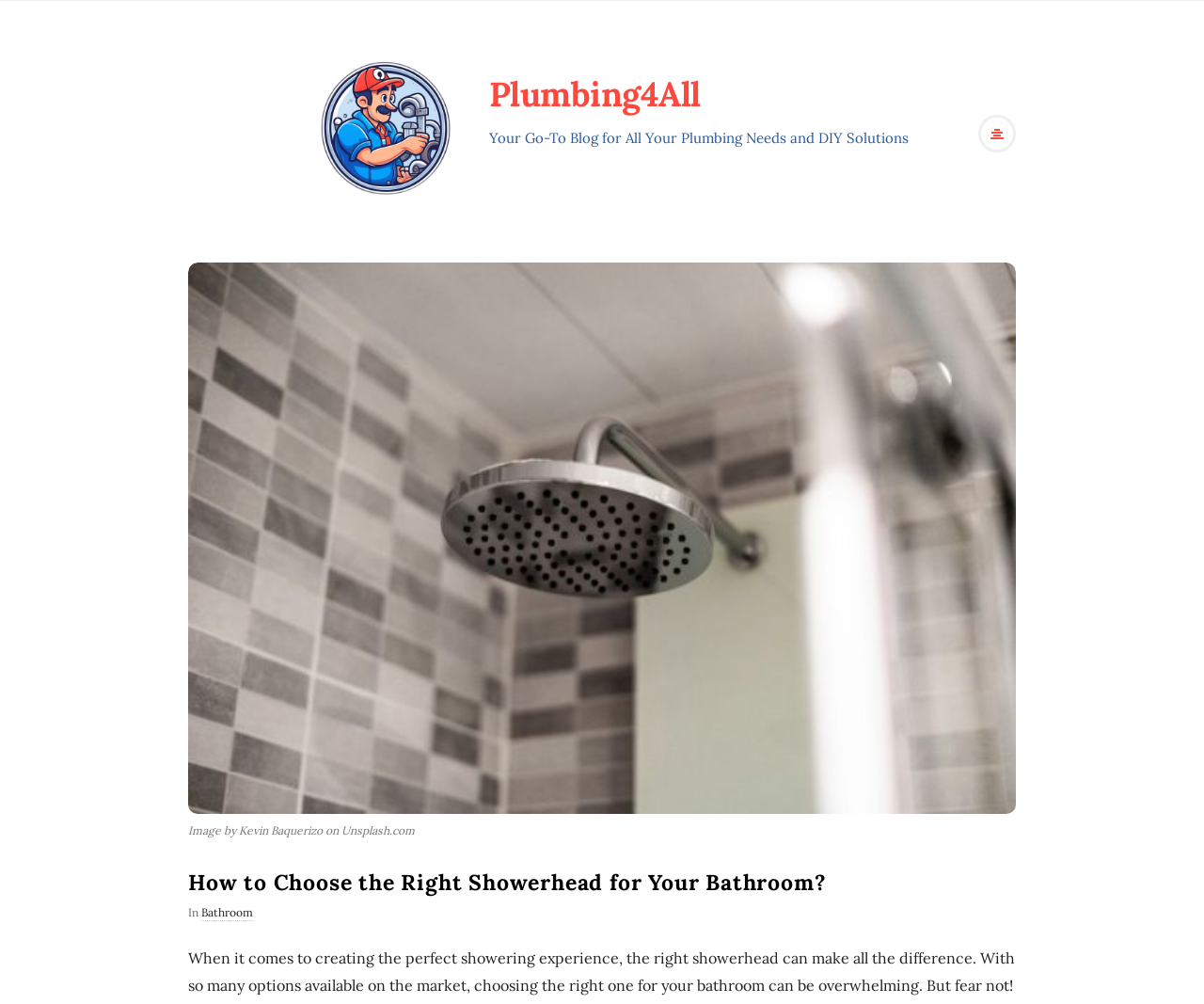Describe all the key features and sections of the webpage thoroughly.

The webpage is about choosing the right showerhead for a bathroom, as indicated by the title "How to Choose the Right Showerhead for Your Bathroom?" at the top of the page. 

At the top left, there is a link and an image, both labeled "Plumbing4All", which appears to be the website's logo. To the right of the logo, there is a heading also labeled "Plumbing4All", followed by a tagline "Your Go-To Blog for All Your Plumbing Needs and DIY Solutions".

Below the logo, there is a social media link, represented by an icon, at the top right corner of the page. 

The main content of the page is an article, which starts with a large image of a showerhead, taking up most of the width of the page. The image is accompanied by a caption "Image by Kevin Baquerizo on Unsplash.com" at the bottom. 

Above the image, there is a heading "How to Choose the Right Showerhead for Your Bathroom?" and below the image, the article starts with the text "In Bathroom".